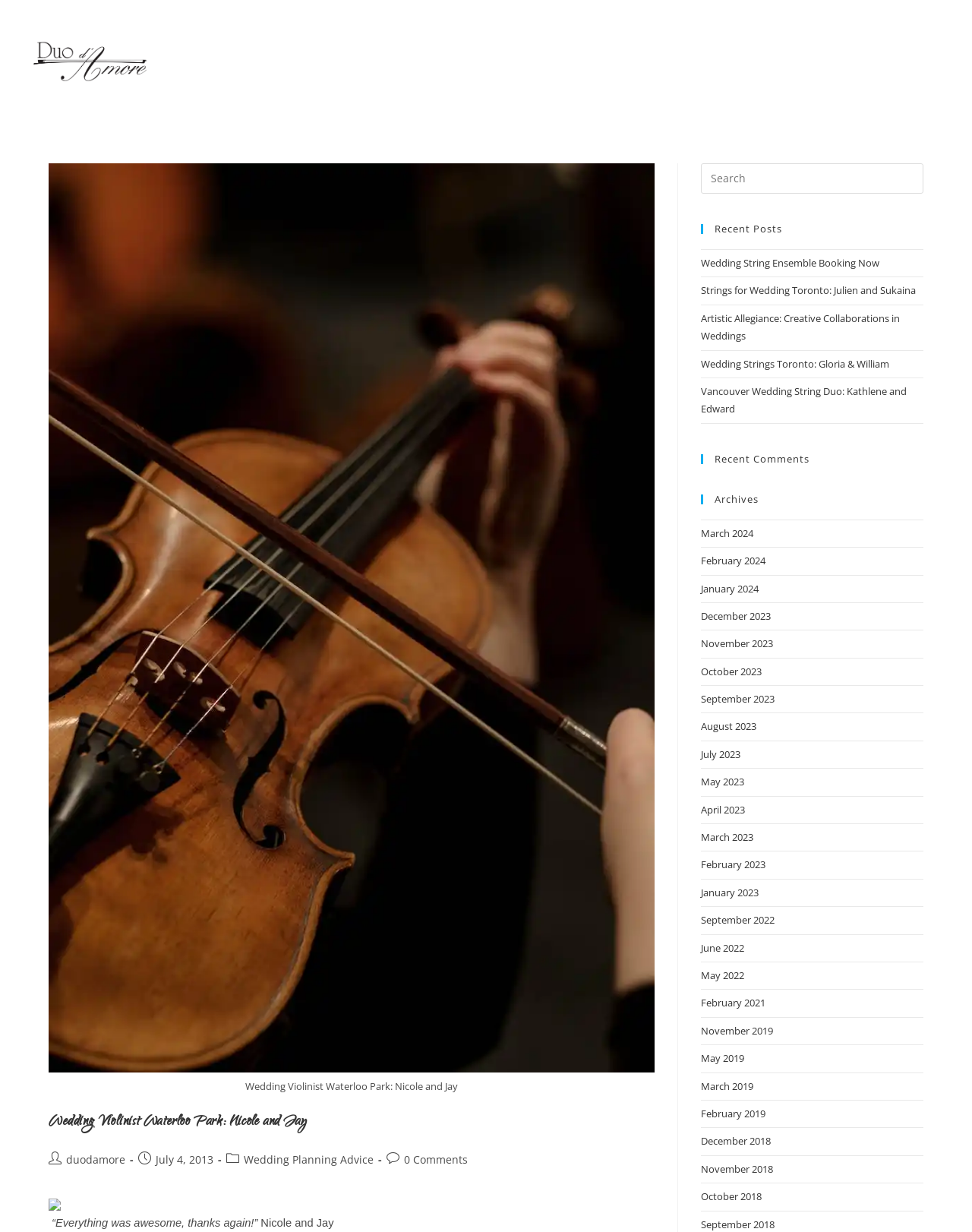Answer succinctly with a single word or phrase:
What is the title of the first article?

Wedding Violinist Waterloo Park: Nicole and Jay